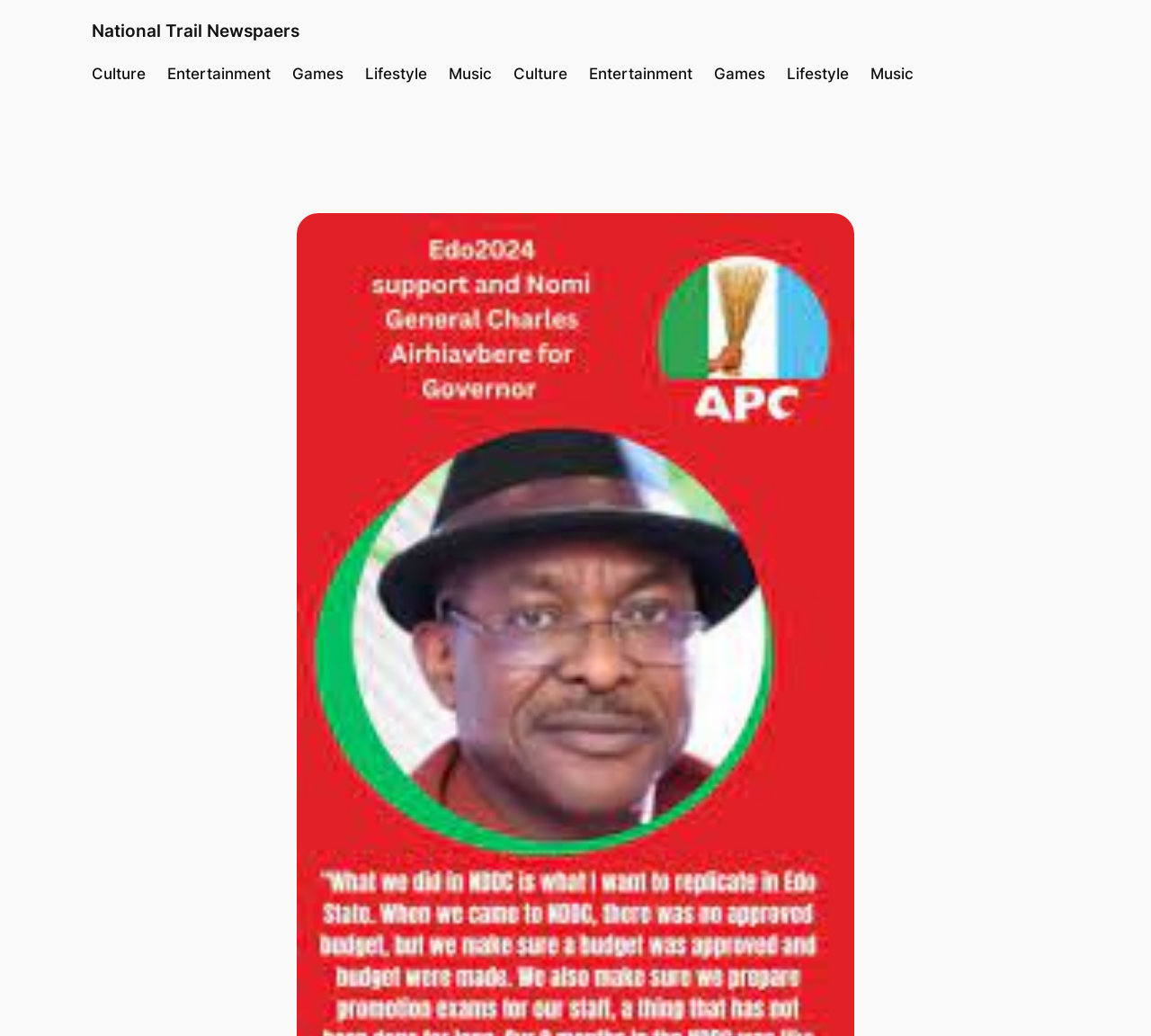Identify the bounding box of the UI element that matches this description: "Lifestyle".

[0.317, 0.06, 0.371, 0.082]